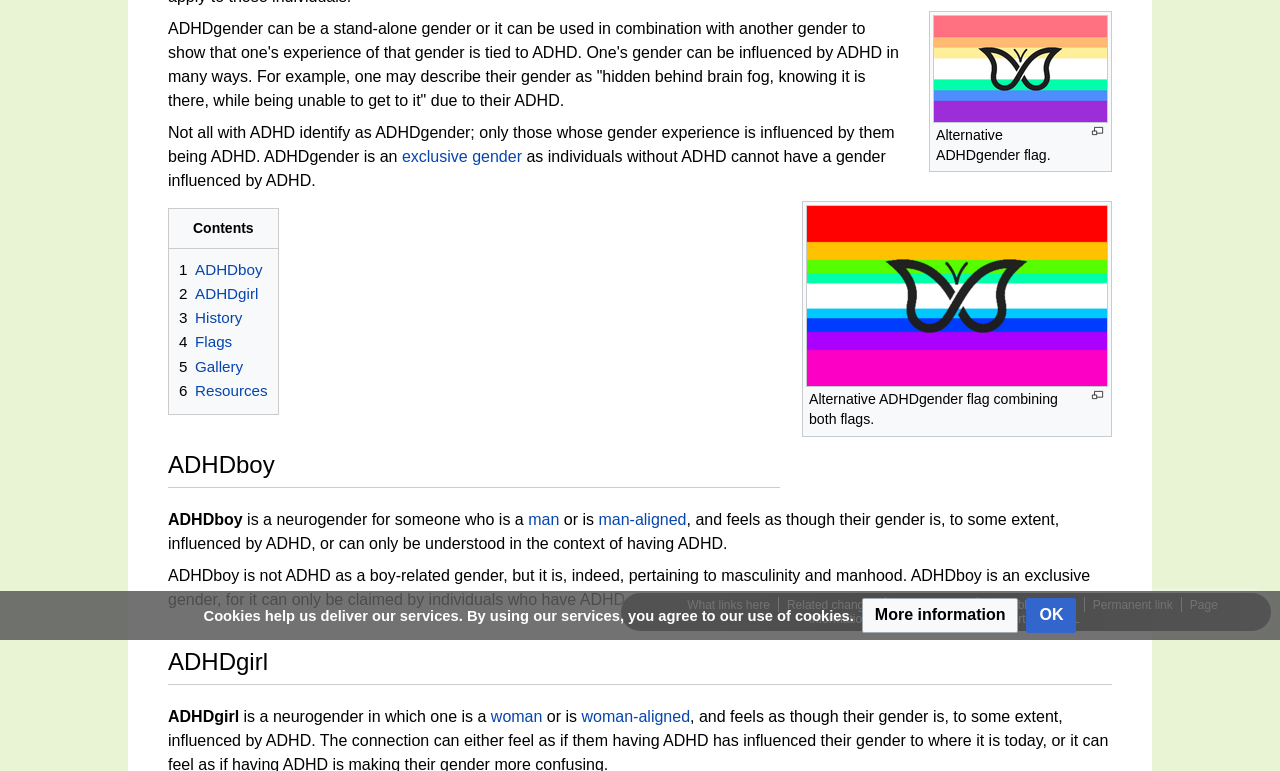Identify the bounding box for the UI element described as: "Cite this page". The coordinates should be four float numbers between 0 and 1, i.e., [left, top, right, bottom].

[0.692, 0.794, 0.749, 0.812]